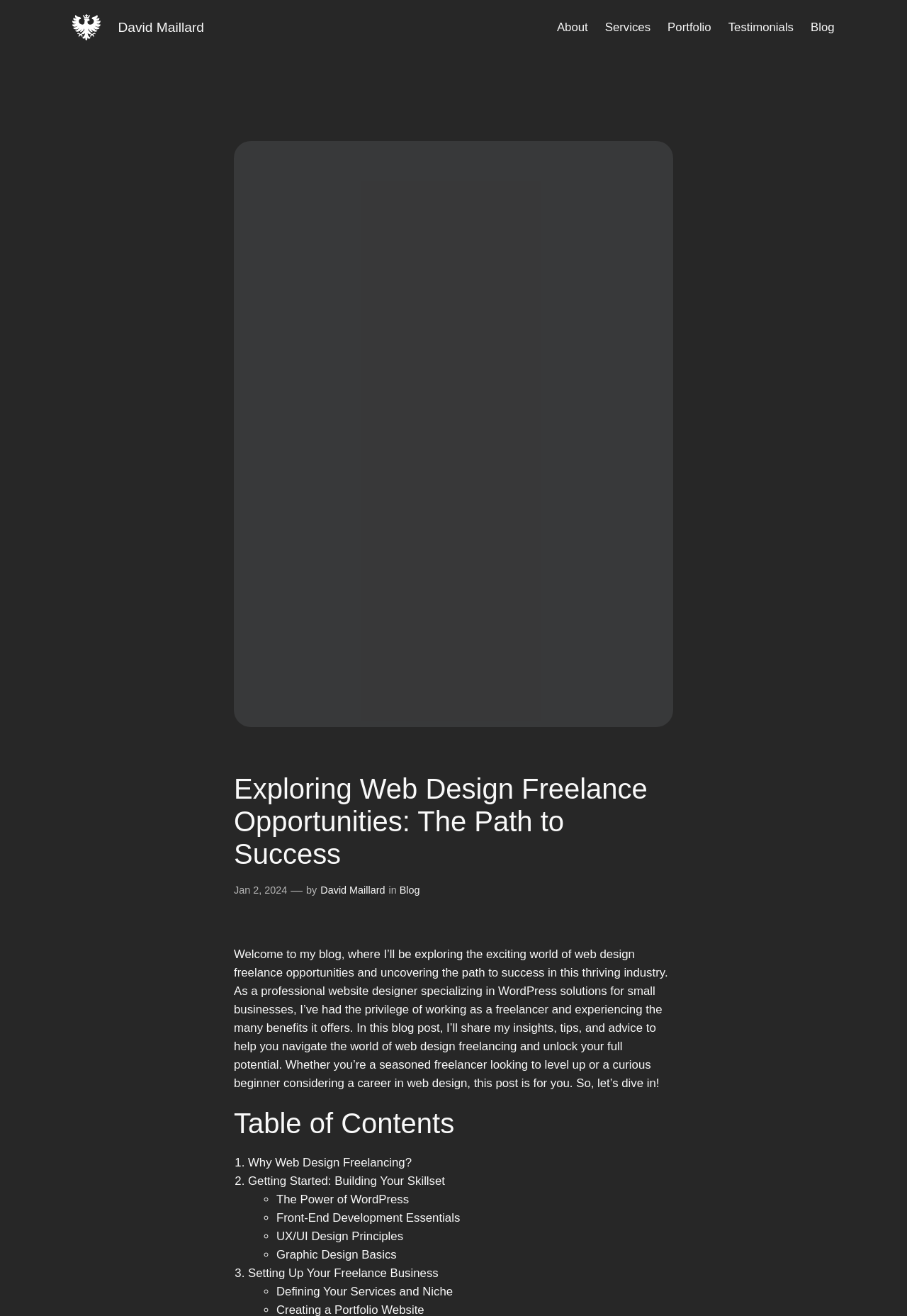Explain the webpage in detail, including its primary components.

This webpage is about exploring web design freelance opportunities and the path to success. At the top left, there is a link and an image of "David Maillard", which is likely the author's profile. Below this, there is a navigation menu with links to "About", "Services", "Portfolio", "Testimonials", and "Blog".

On the left side of the page, there is a large figure, which takes up most of the vertical space. Above this figure, there is a heading that reads "Exploring Web Design Freelance Opportunities: The Path to Success". Next to this heading, there is a time stamp "Jan 2, 2024" and the author's name "David Maillard".

Below the heading, there is a block of text that welcomes readers to the blog and introduces the topic of web design freelancing. The text explains that the author will share insights, tips, and advice to help readers navigate the world of web design freelancing.

Following this introduction, there is a heading "Table of Contents" and a list of items with markers. The list includes topics such as "Why Web Design Freelancing?", "Getting Started: Building Your Skillset", "Setting Up Your Freelance Business", and several subtopics related to web design and development.